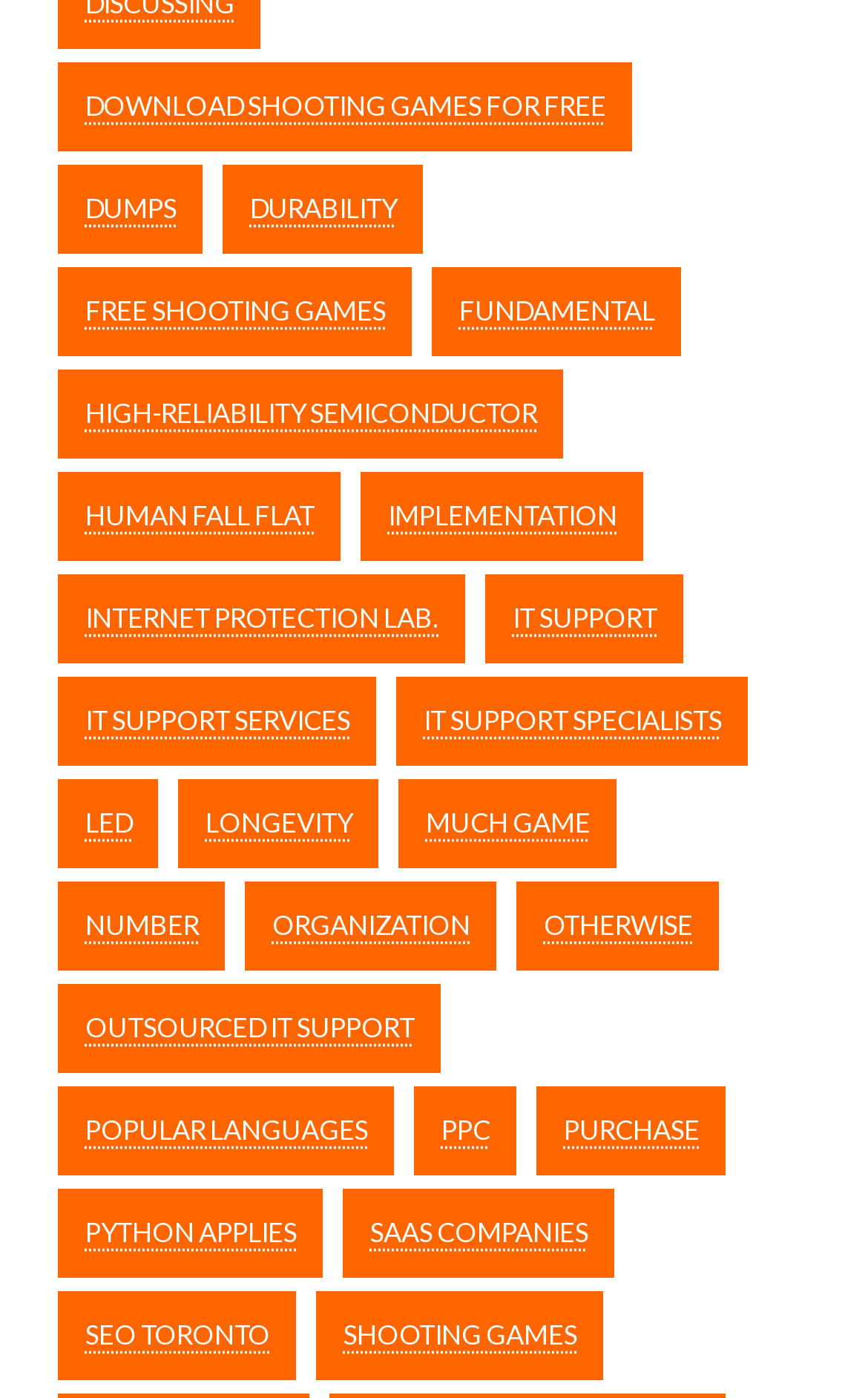What is the category of 'Human Fall Flat'?
Using the image, answer in one word or phrase.

Shooting games